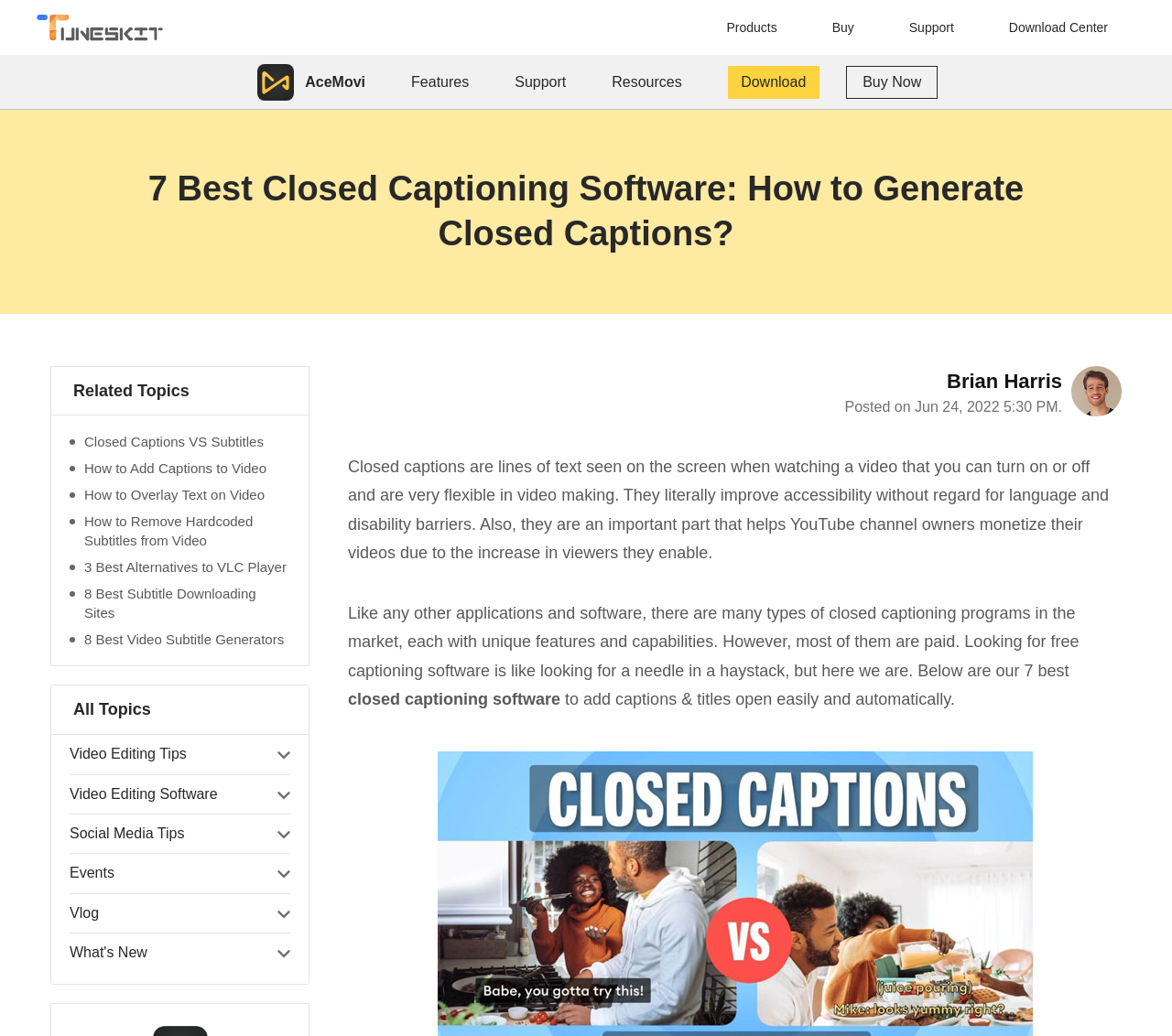Describe all the significant parts and information present on the webpage.

This webpage is about the best closed captioning software, providing a list of 7 top-notch options, including automatic and open-source tools. At the top left corner, there is a TunesKit logo, which is a link. Below it, there are several links to different sections of the website, including Products, Buy, Support, and Download Center. 

On the top right side, there is an AceMovi icon, which is also a link, accompanied by links to Features, Support, Resources, and Download. 

The main content of the webpage starts with a heading that asks how to generate closed captions. Below the heading, there is a section titled "Related Topics" with several links to related articles, such as the difference between closed captions and subtitles, how to add captions to videos, and more.

Following the related topics section, there is a list of links to various topics, including video editing tips, video editing software, social media tips, events, vlog, and what's new. Each of these links has a corresponding image next to it.

On the right side of the webpage, there is an avatar image, accompanied by the author's name, Brian Harris, and the date the article was posted. 

The main article starts below the author's information, discussing the importance of closed captions in video making and how they can improve accessibility. The article then introduces the list of 7 best closed captioning software, which is the main content of the webpage.